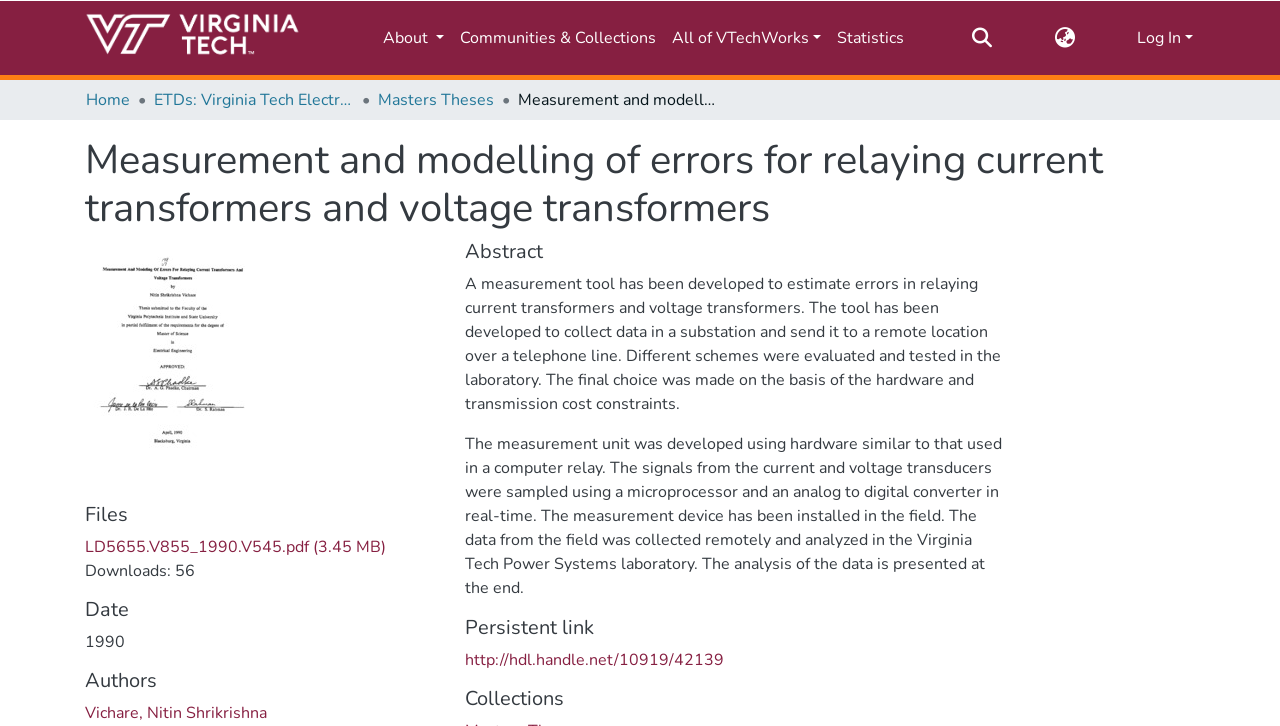Please locate the bounding box coordinates for the element that should be clicked to achieve the following instruction: "Search for something". Ensure the coordinates are given as four float numbers between 0 and 1, i.e., [left, top, right, bottom].

[0.754, 0.025, 0.777, 0.077]